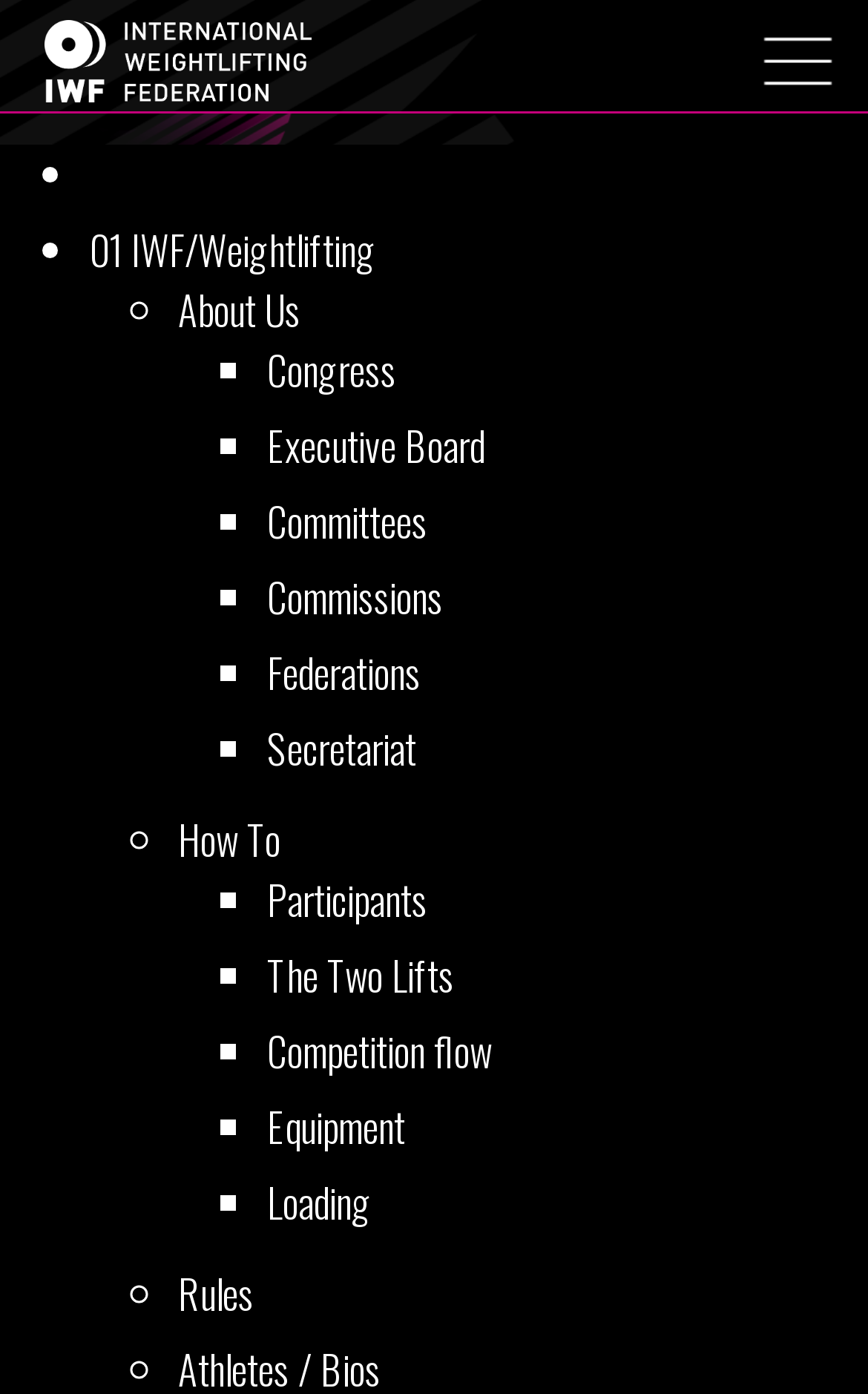Specify the bounding box coordinates for the region that must be clicked to perform the given instruction: "Click on the Weightlifting logo".

[0.051, 0.0, 0.359, 0.08]